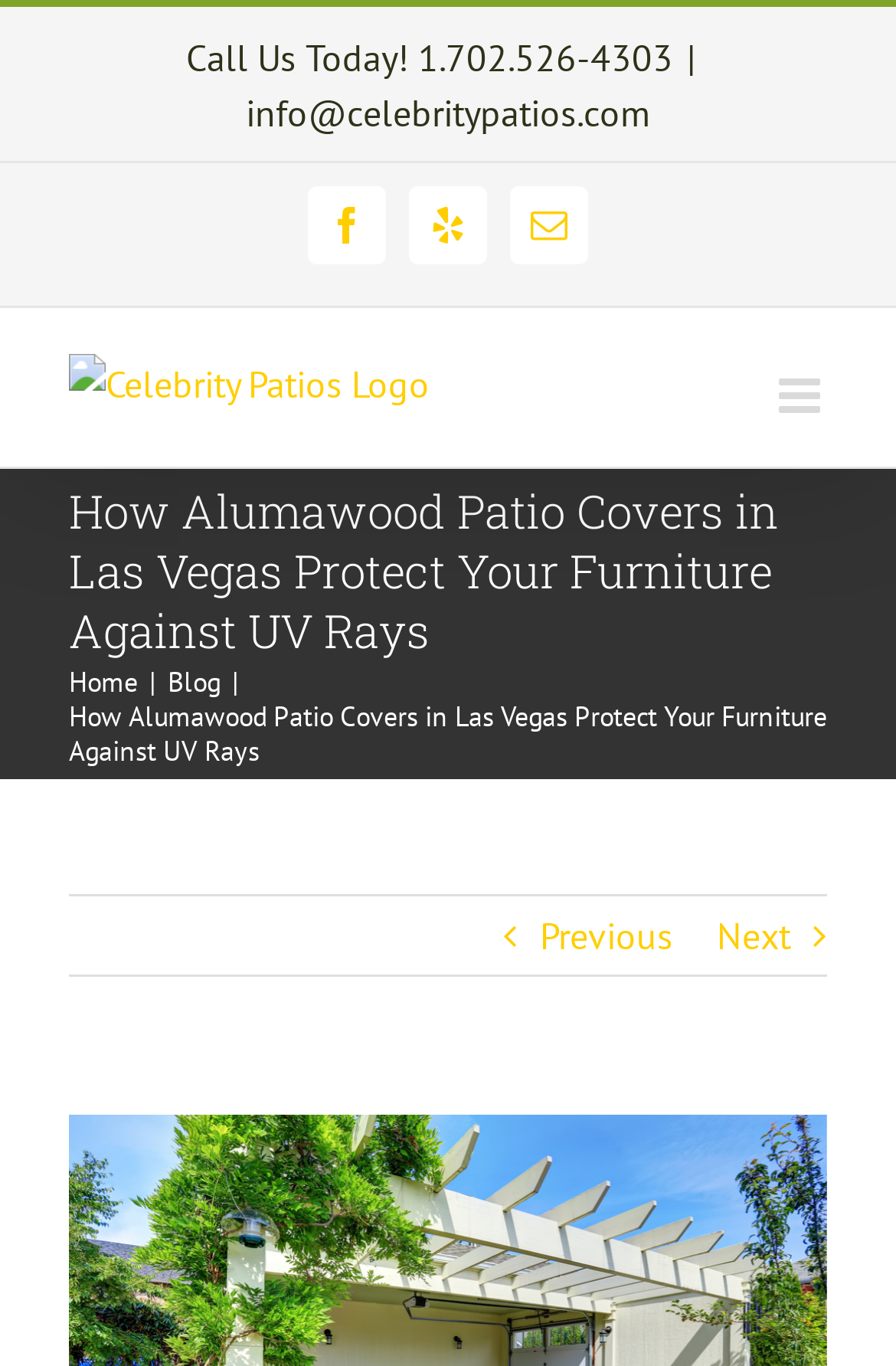What is the email address to contact?
Look at the image and provide a short answer using one word or a phrase.

info@celebritypatios.com